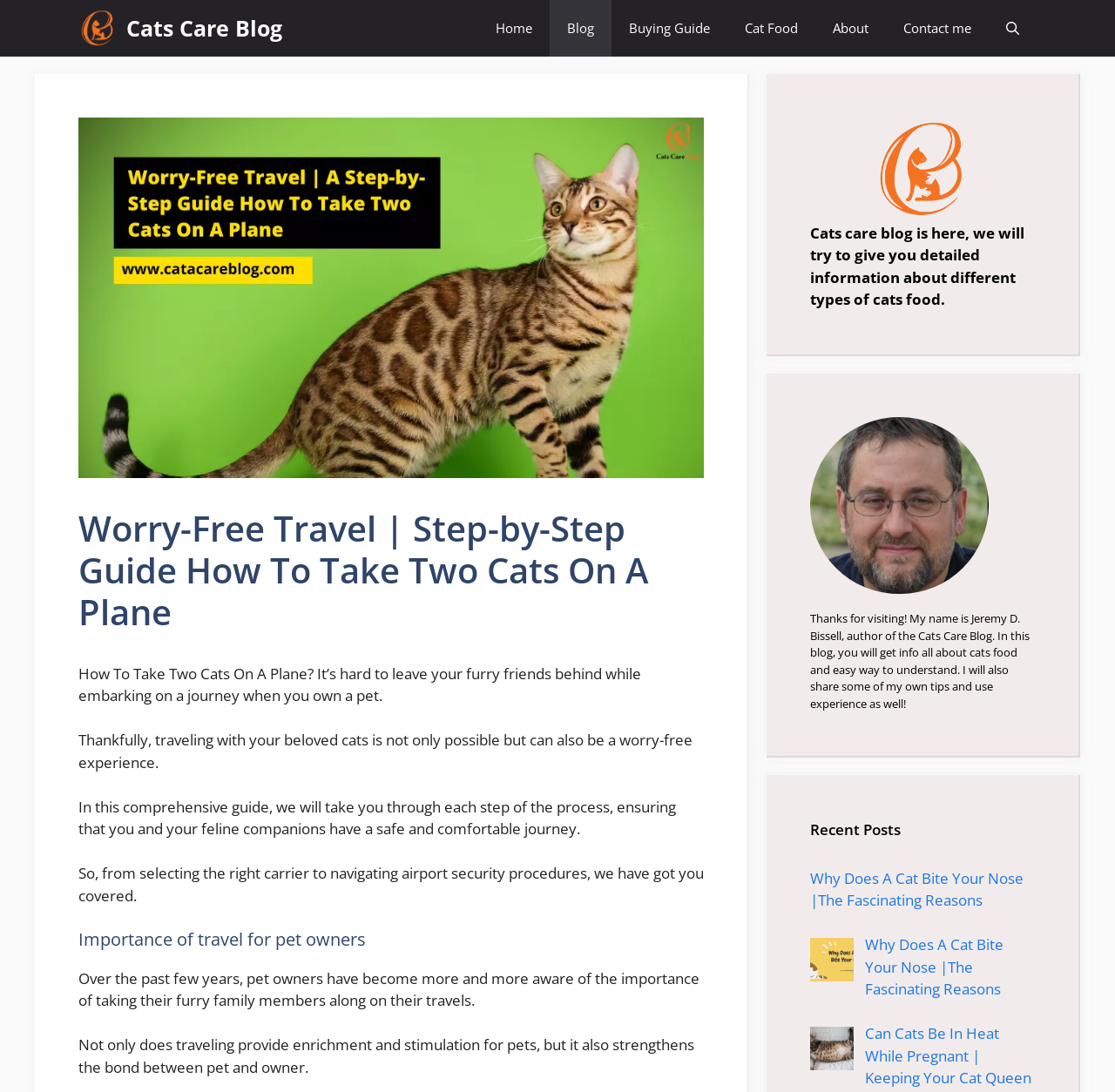Extract the bounding box of the UI element described as: "Cat Food".

[0.652, 0.0, 0.731, 0.052]